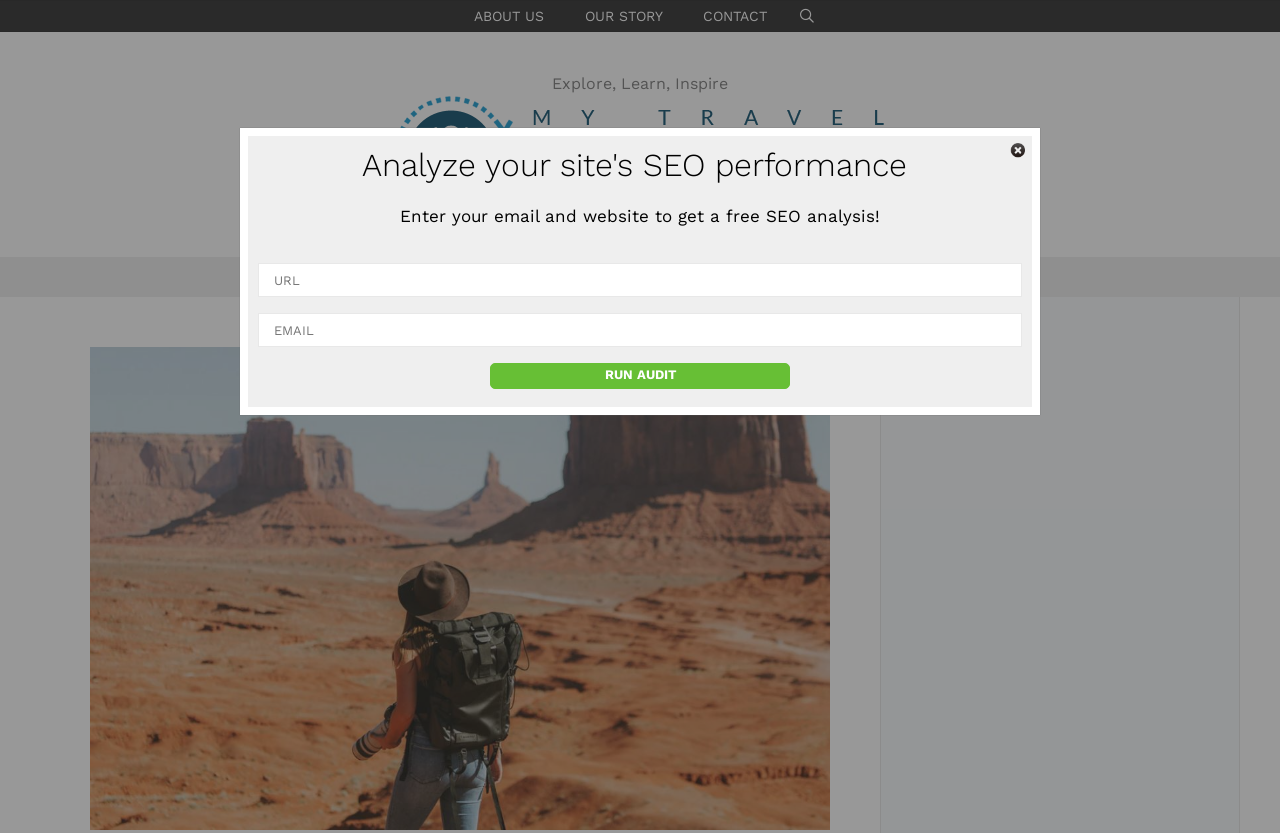Detail the various sections and features of the webpage.

The webpage is about backpacking and travel, with a focus on preparation and inspiration. At the top, there is a navigation menu with four links: "ABOUT US", "OUR STORY", "CONTACT", and "Open Search Bar". Below the navigation menu, there is a banner with a logo and a tagline "Explore, Learn, Inspire". The logo is a link to "My Travel Backpack" and has an associated image.

On the left side of the page, there are three links: "A Backpacker’s Life", "Traveller Guides", and "Travel Inspiration". The "Travel Inspiration" link has an associated image of a person backpacking. 

In the center of the page, there is a section with a heading "Analyze your site's SEO performance". Below the heading, there is a paragraph of text encouraging users to enter their email and website to get a free SEO analysis. There are two text boxes, one for URL and one for Email, and a button labeled "Run Audit" with the text "RUN AUDIT" inside.